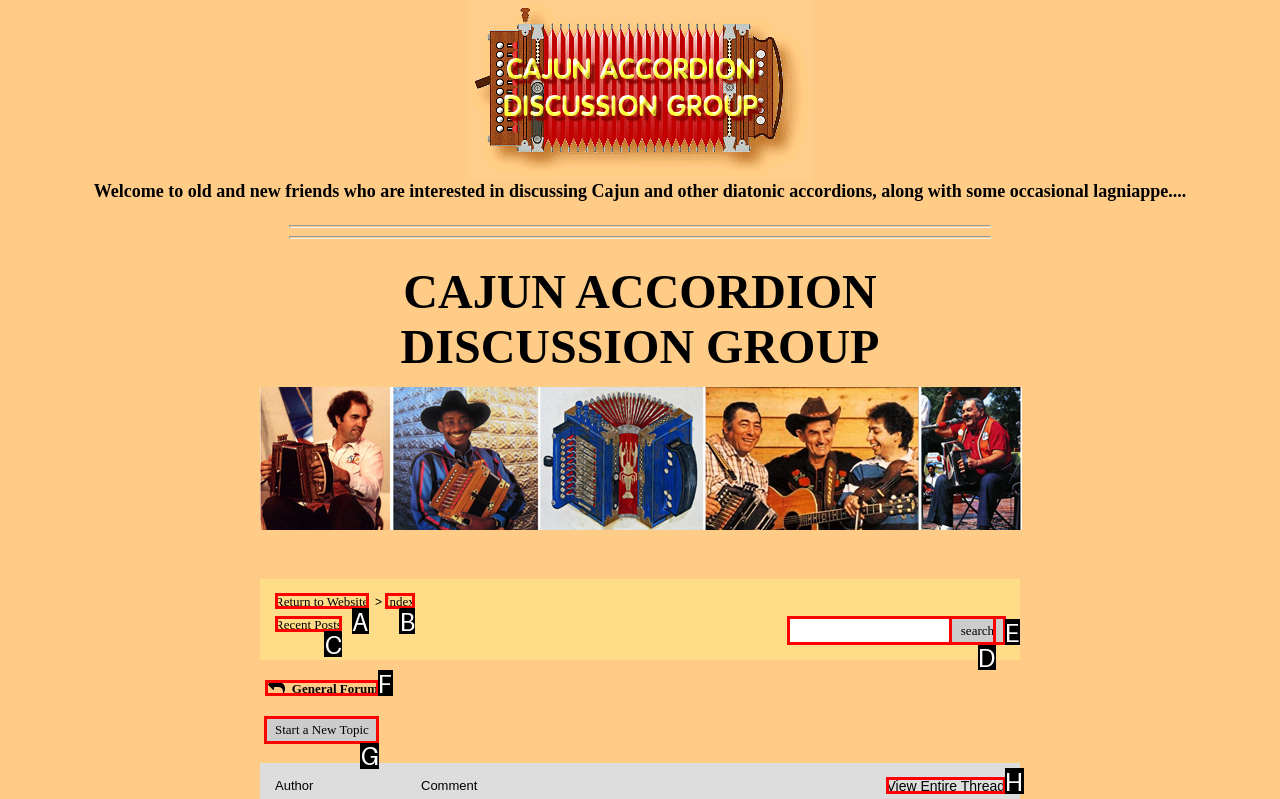Look at the highlighted elements in the screenshot and tell me which letter corresponds to the task: Start a new topic.

G